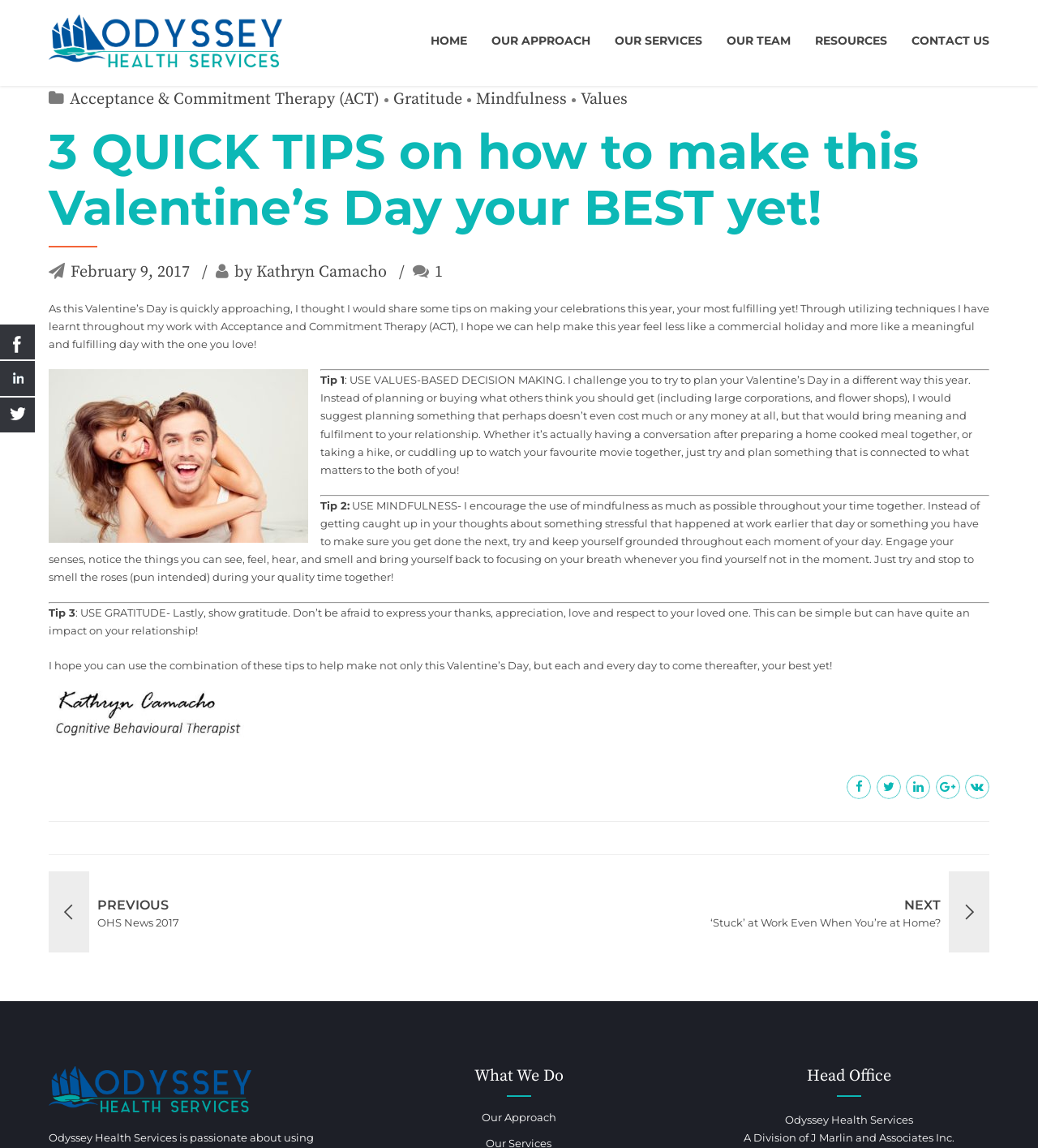Reply to the question below using a single word or brief phrase:
What is the third tip mentioned in the article?

Use Gratitude